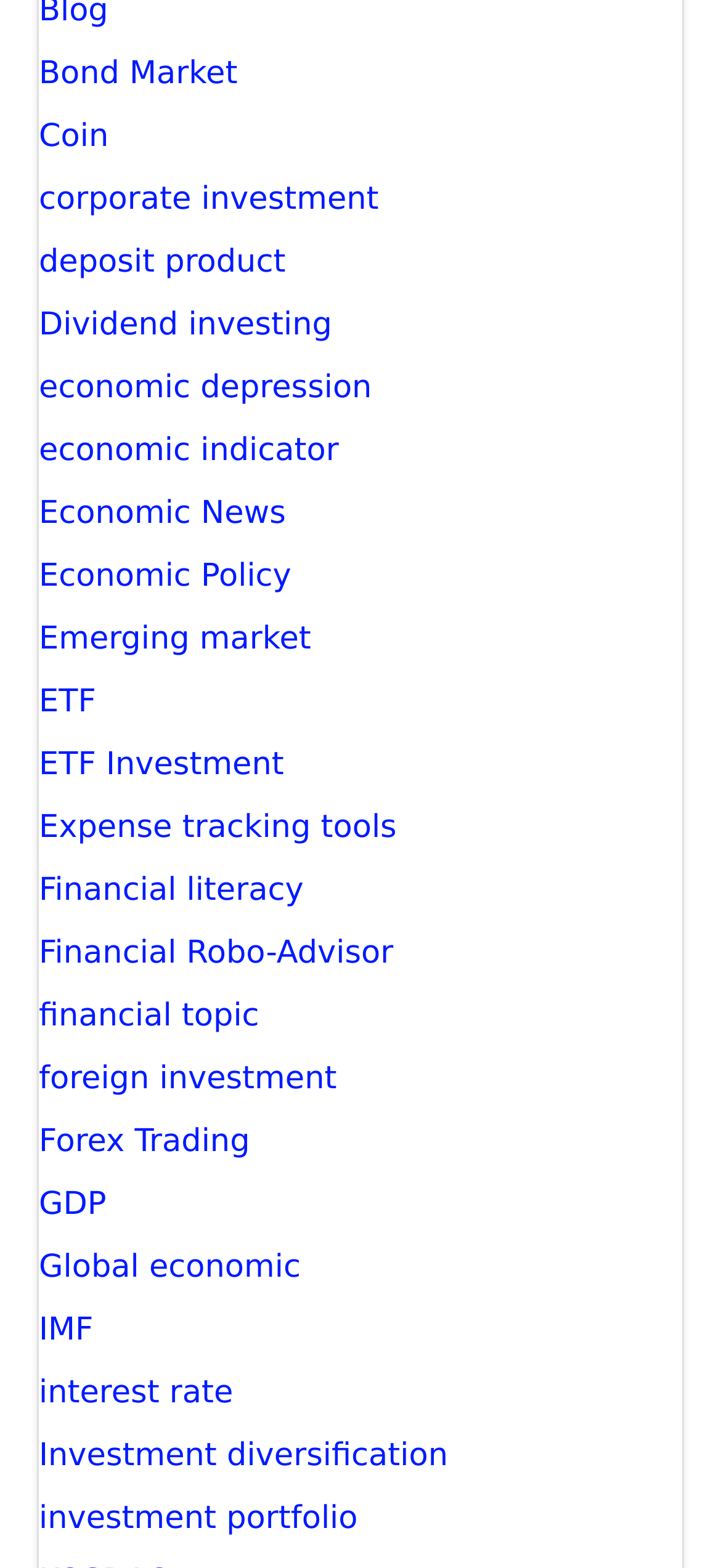Answer the question briefly using a single word or phrase: 
What is the first link on the webpage?

Bond Market